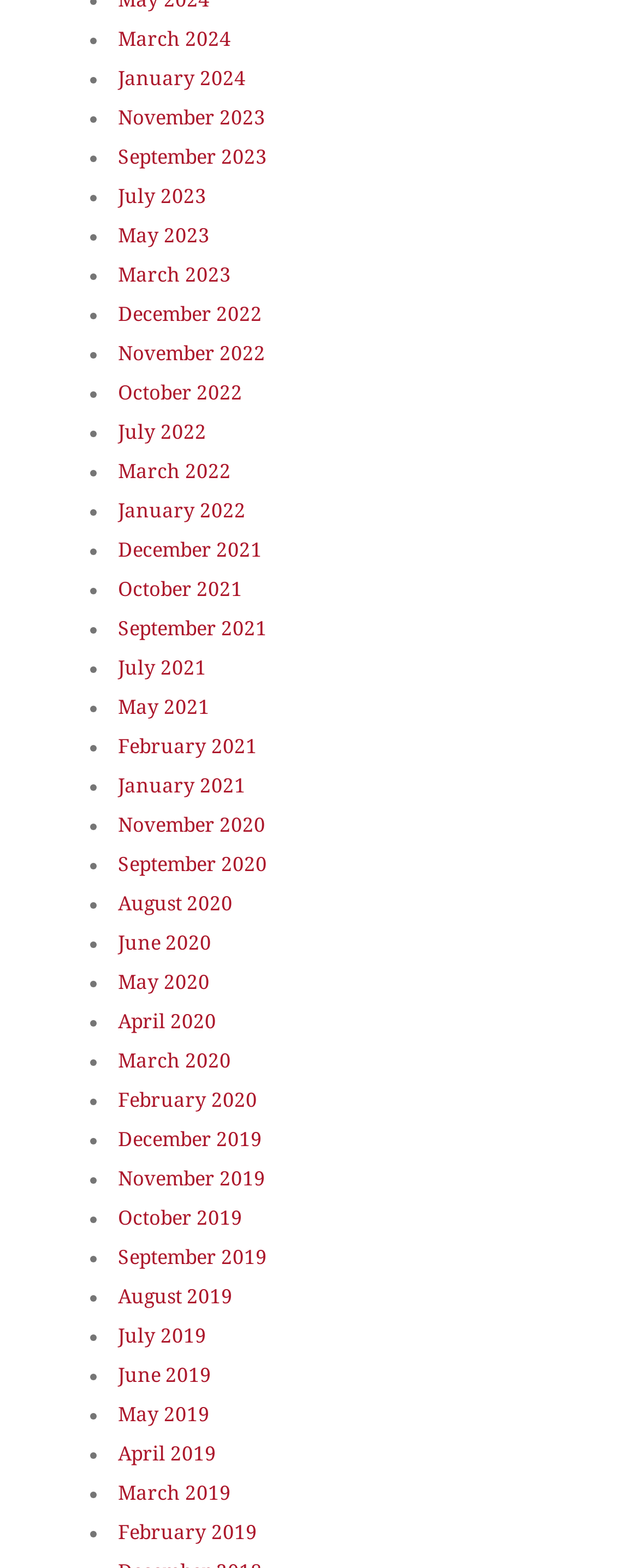Identify the bounding box coordinates of the area that should be clicked in order to complete the given instruction: "Explore strategies for resolving co-parenting conflicts". The bounding box coordinates should be four float numbers between 0 and 1, i.e., [left, top, right, bottom].

None